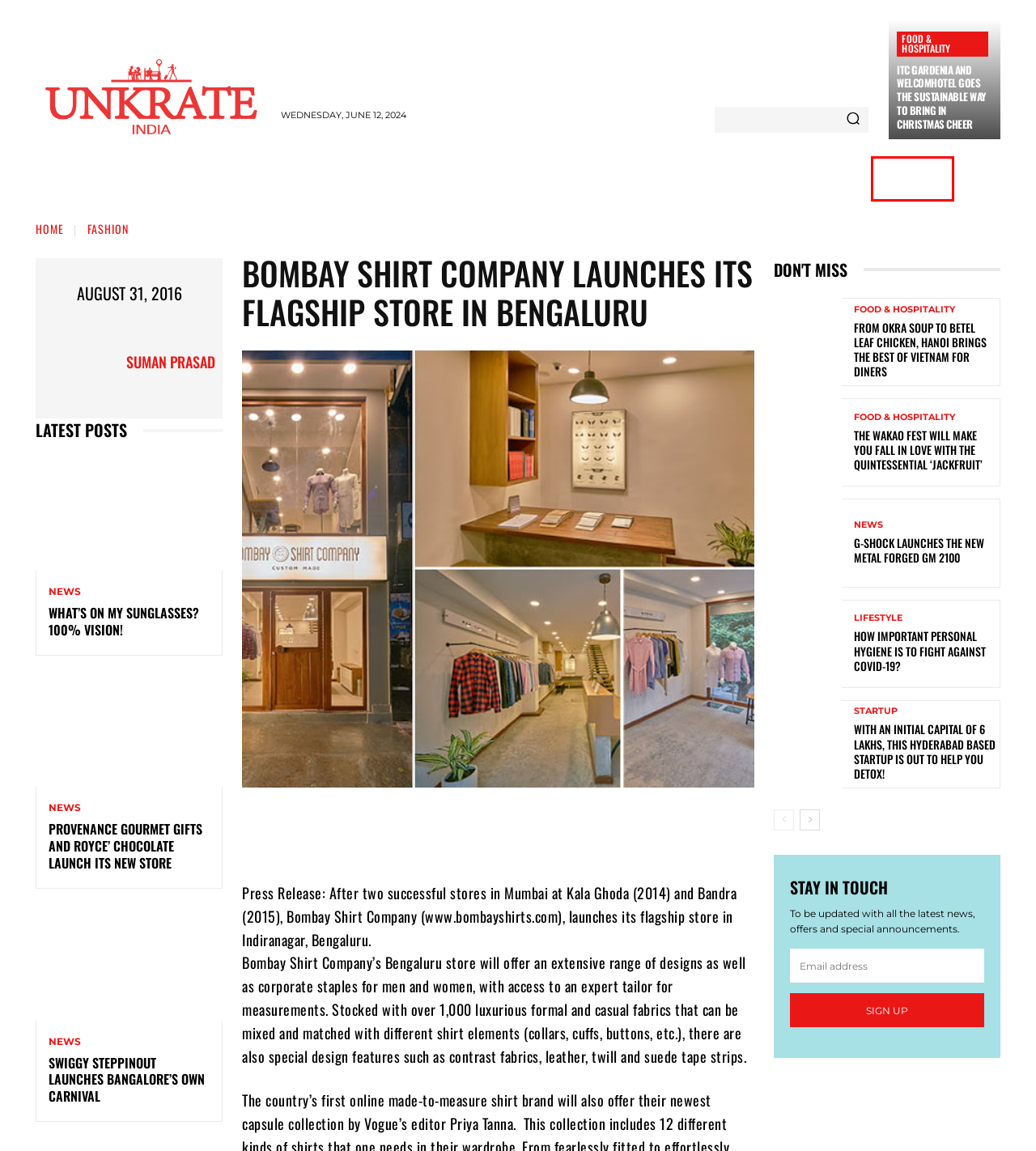Observe the provided screenshot of a webpage with a red bounding box around a specific UI element. Choose the webpage description that best fits the new webpage after you click on the highlighted element. These are your options:
A. Review Archives – Unkrate
B. How important personal hygiene is to fight against covid-19? – Unkrate
C. The Wakao Fest will make you fall in love with the quintessential 'Jackfruit' – Unkrate
D. G-Shock launches the new metal forged GM 2100 – Unkrate
E. Fashion Archives – Unkrate
F. Lifestyle Archives – Unkrate
G. Travel Archives – Unkrate
H. Swiggy SteppinOut launches Bangalore’s own Carnival – Unkrate

A